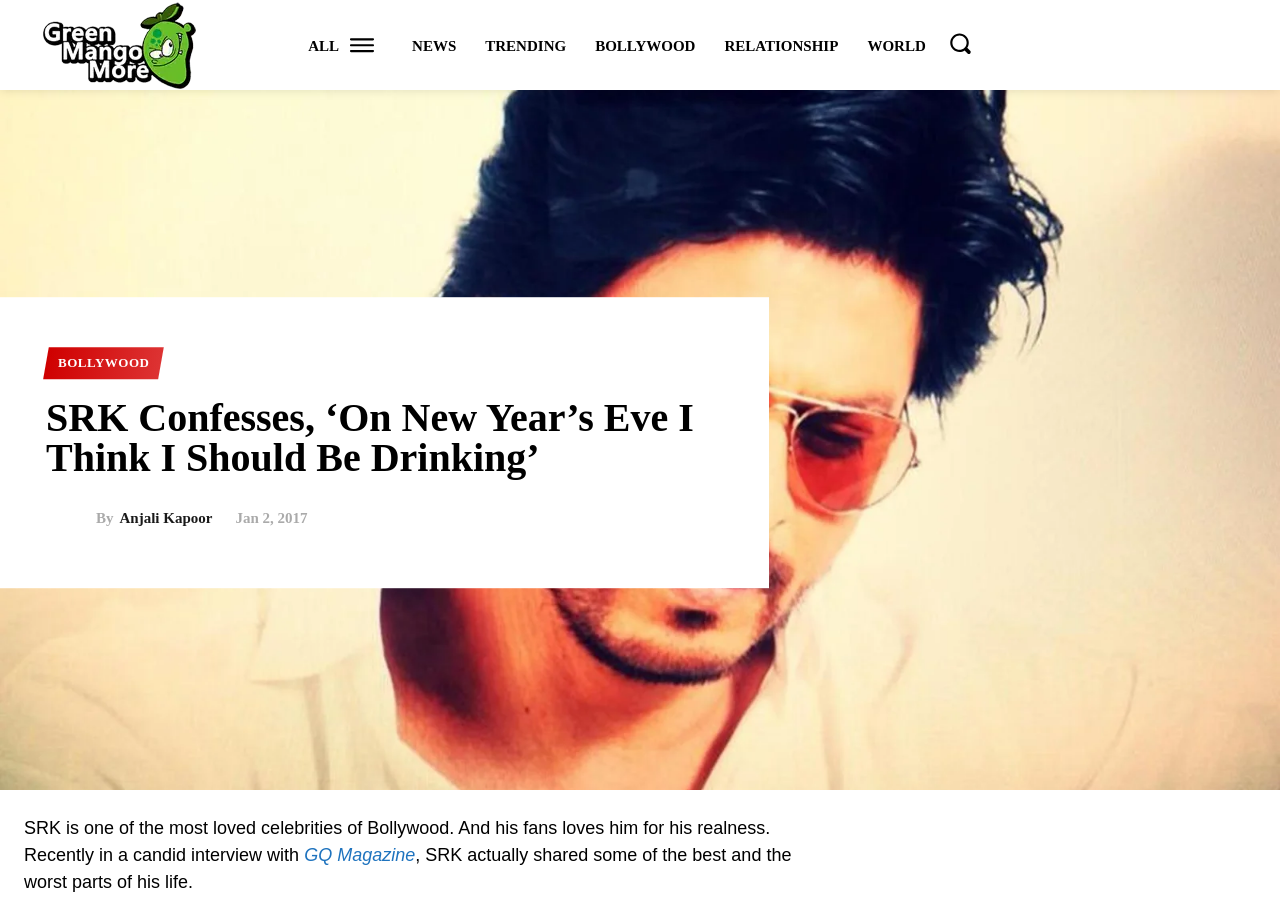What is the date of the article?
Using the information from the image, give a concise answer in one word or a short phrase.

Jan 2, 2017